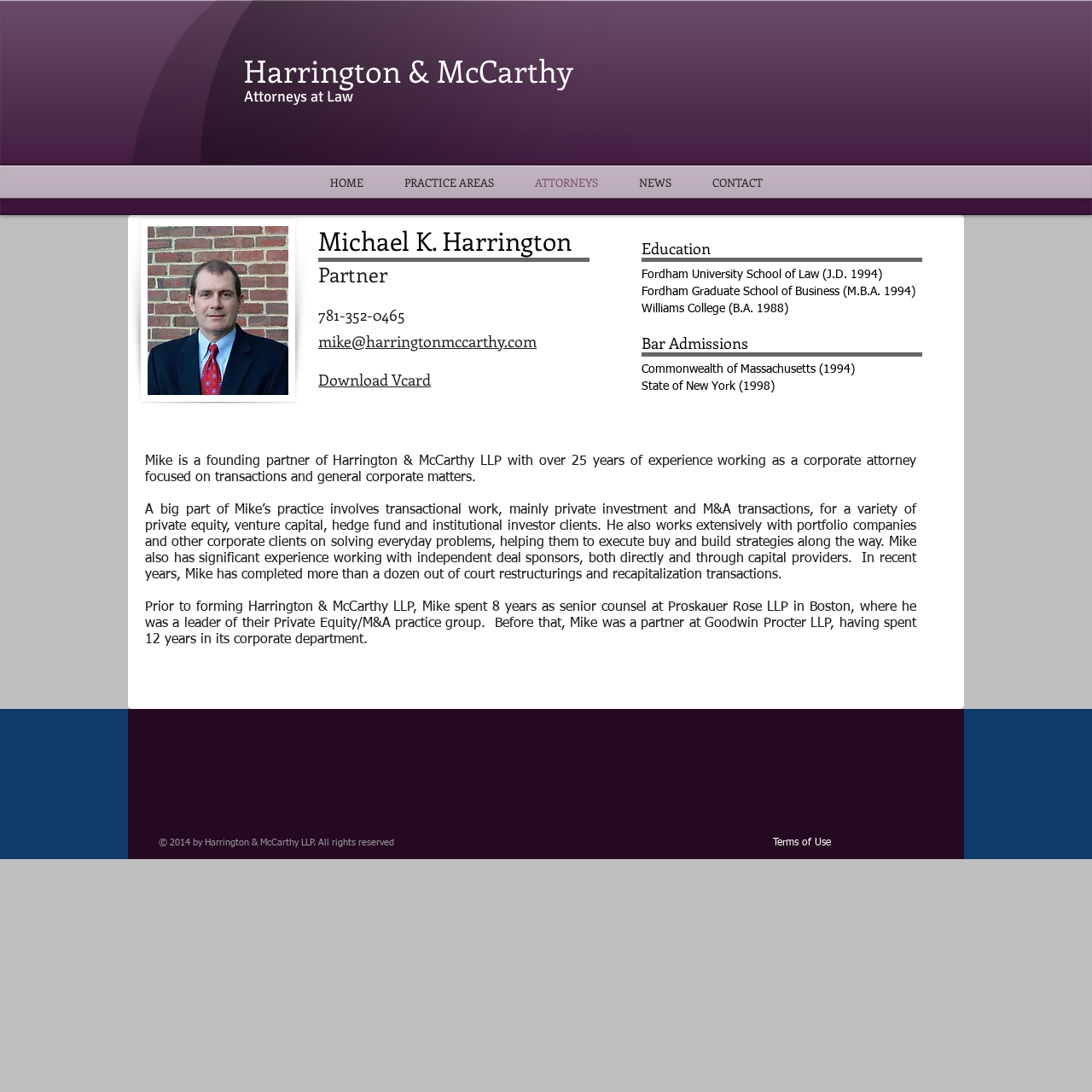Please provide a brief answer to the question using only one word or phrase: 
What is the name of the law firm?

Harrington & McCarthy